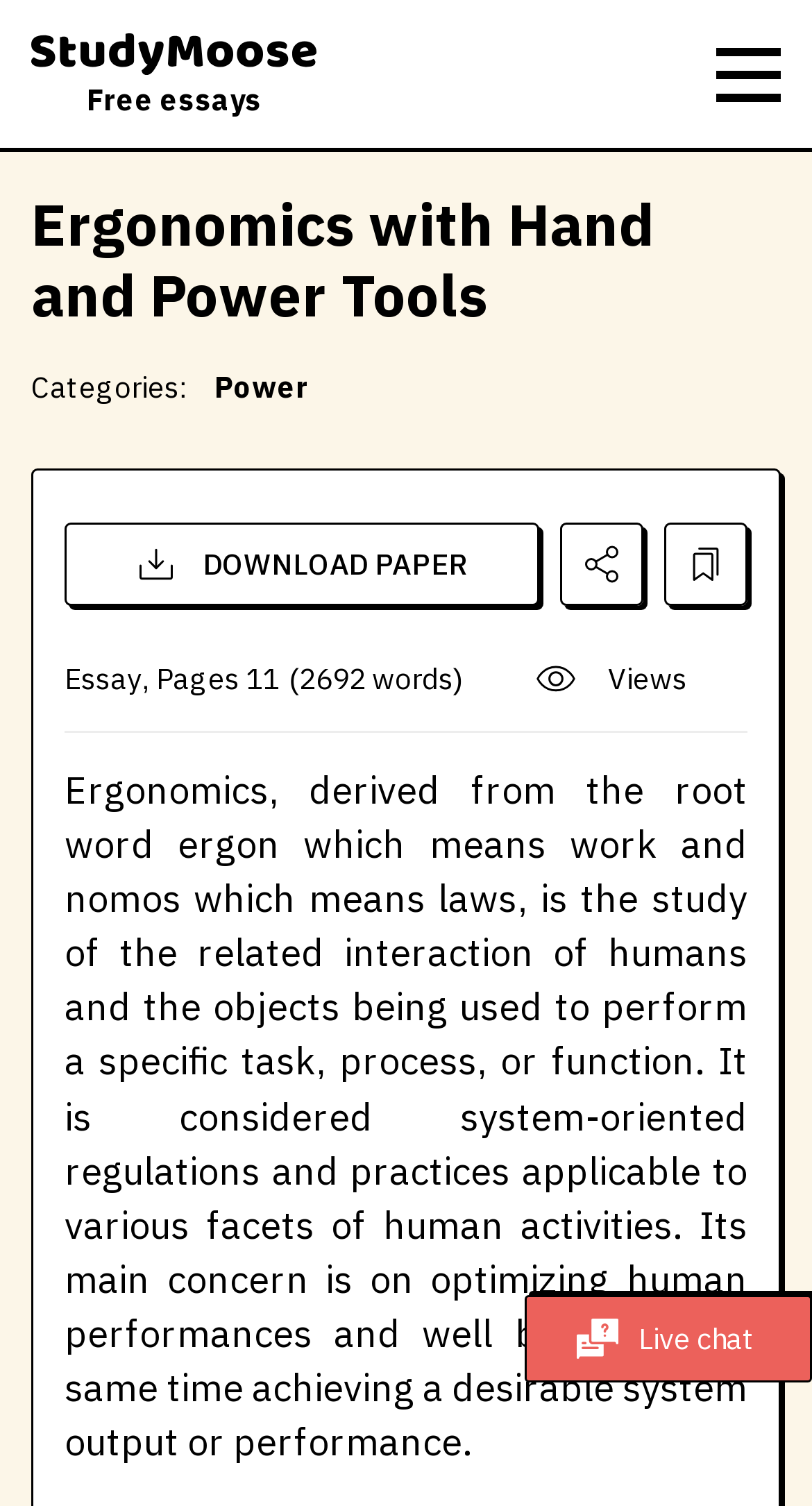What is the word count of the essay?
Please craft a detailed and exhaustive response to the question.

The webpage provides the word count of the essay, which is 2692 words, as shown in the static text element '(2692 words)'.